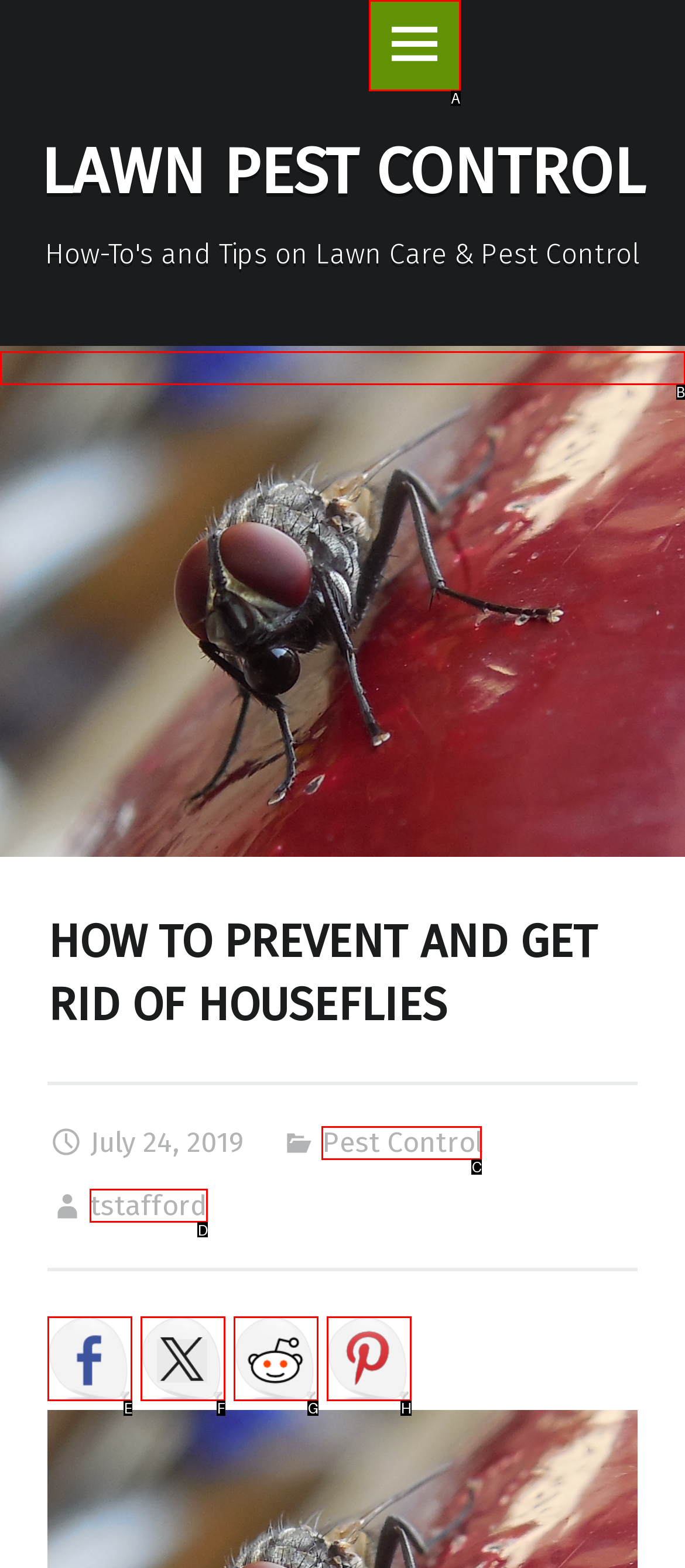Find the appropriate UI element to complete the task: Click the menu button. Indicate your choice by providing the letter of the element.

A